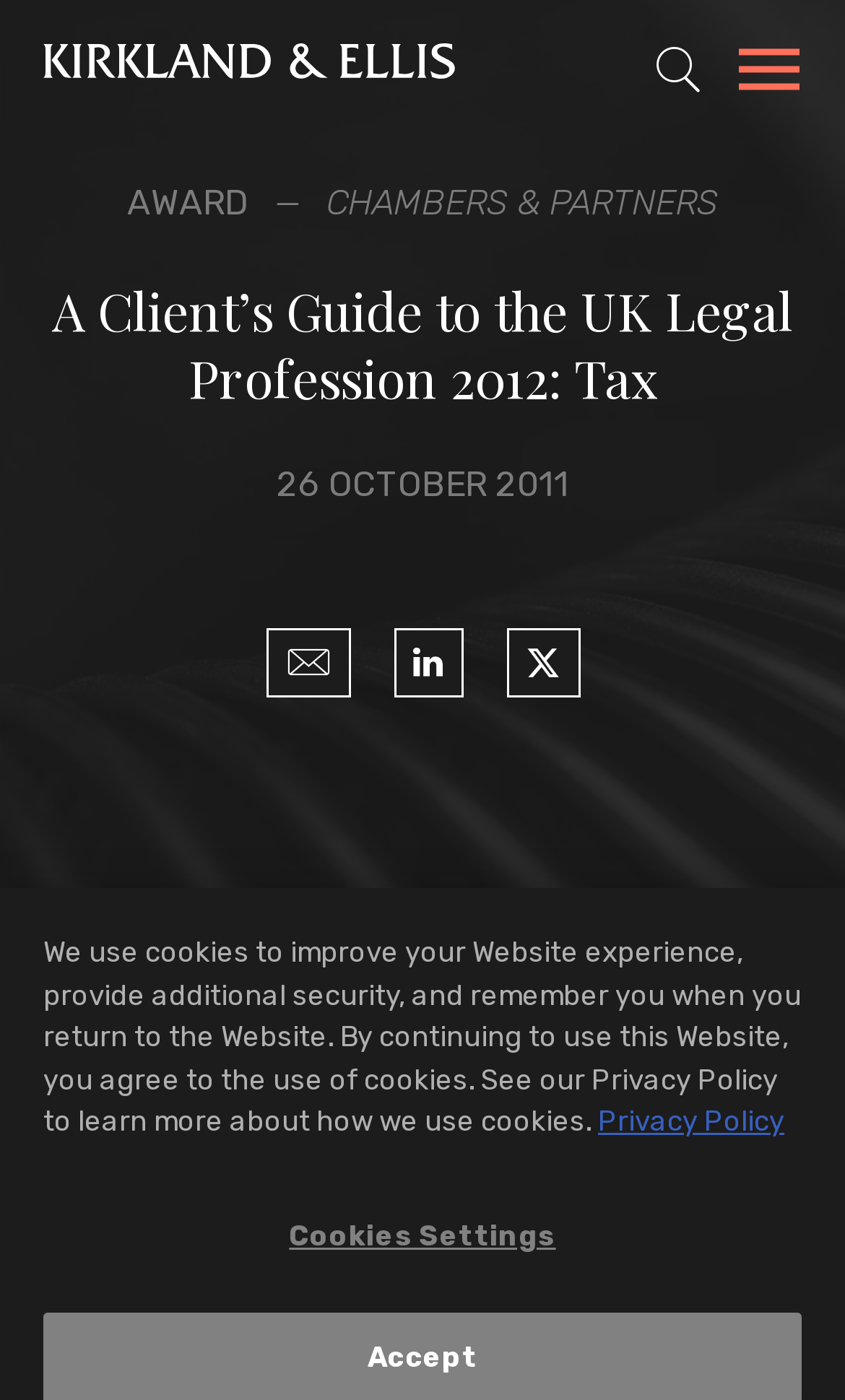Identify the bounding box coordinates of the clickable region necessary to fulfill the following instruction: "Toggle navigation menu". The bounding box coordinates should be four float numbers between 0 and 1, i.e., [left, top, right, bottom].

[0.872, 0.031, 0.949, 0.077]